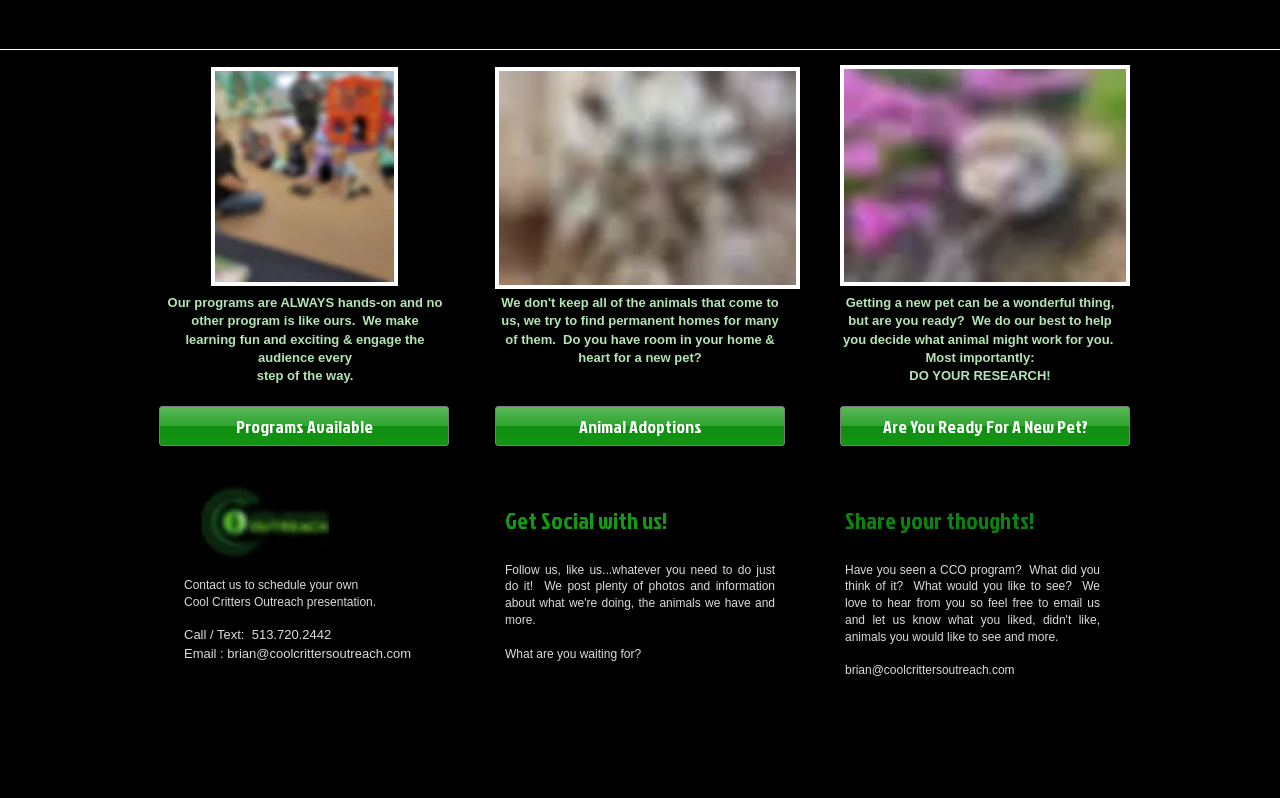Specify the bounding box coordinates of the area to click in order to follow the given instruction: "Click on 'Facebook App Icon'."

[0.52, 0.915, 0.559, 0.978]